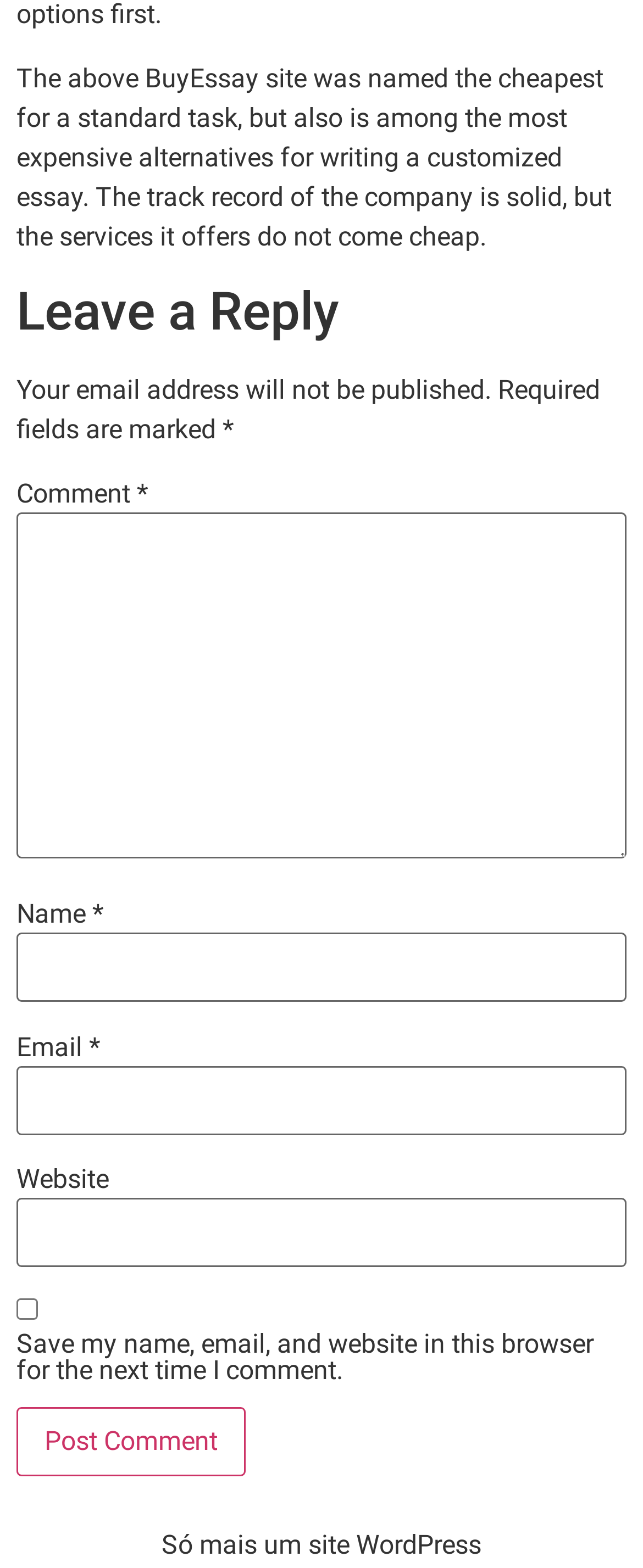Give a concise answer using one word or a phrase to the following question:
What is the purpose of the checkbox below the Email field?

Save comment info